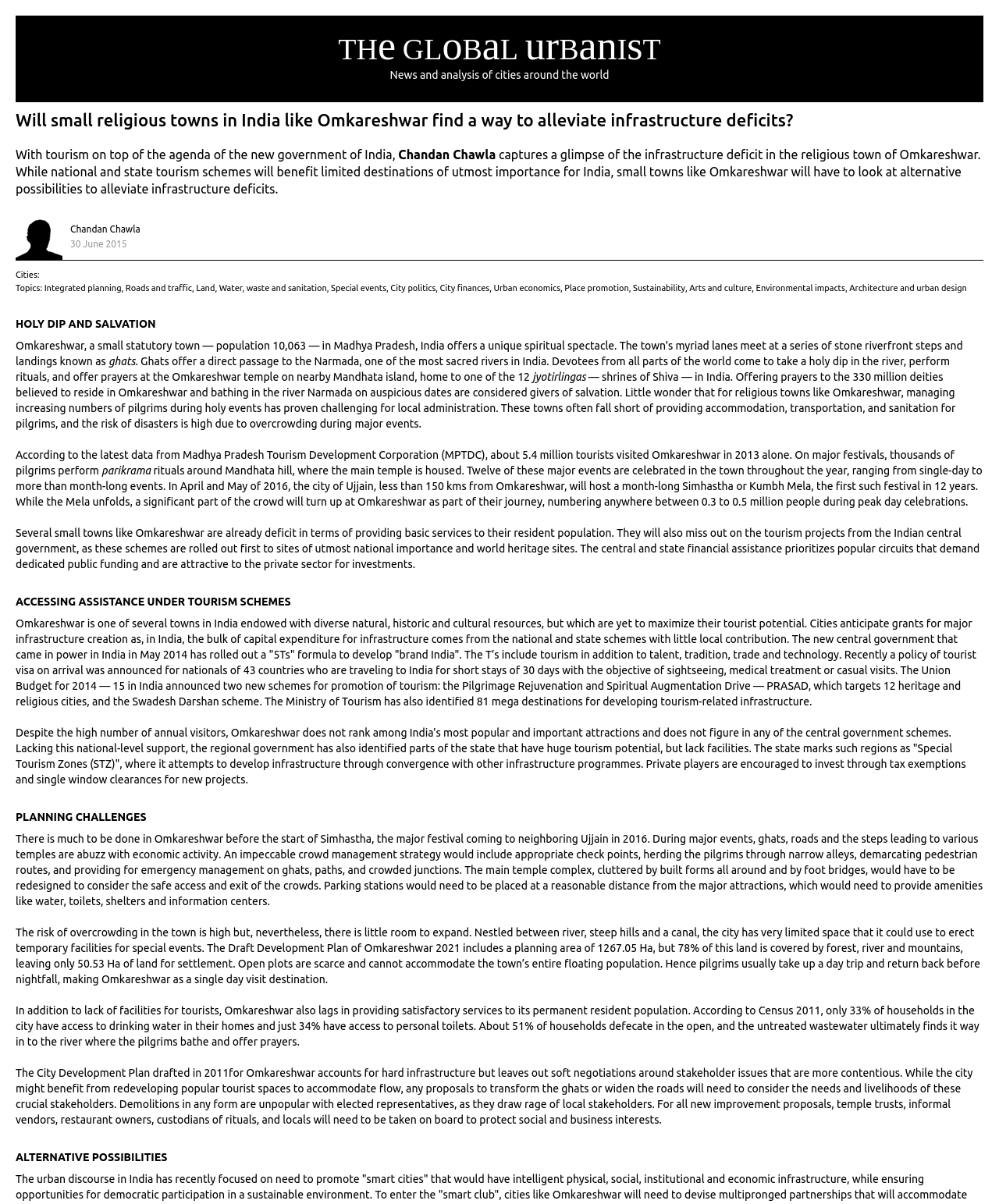From the webpage screenshot, identify the region described by Integrated planning. Provide the bounding box coordinates as (top-left x, top-left y, bottom-right x, bottom-right y), with each value being a floating point number between 0 and 1.

[0.044, 0.235, 0.121, 0.243]